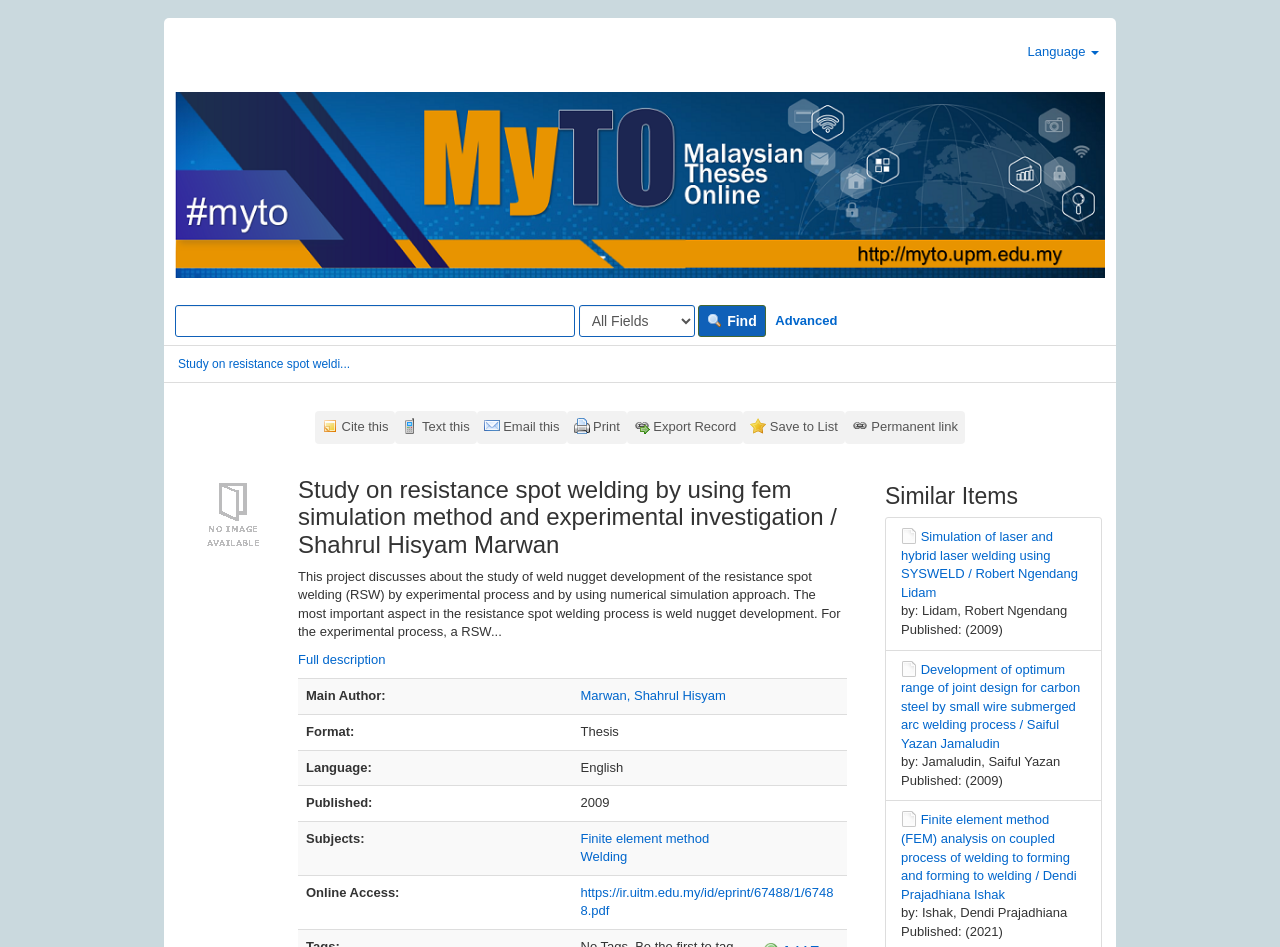Ascertain the bounding box coordinates for the UI element detailed here: "Study on resistance spot weldi...". The coordinates should be provided as [left, top, right, bottom] with each value being a float between 0 and 1.

[0.139, 0.377, 0.274, 0.391]